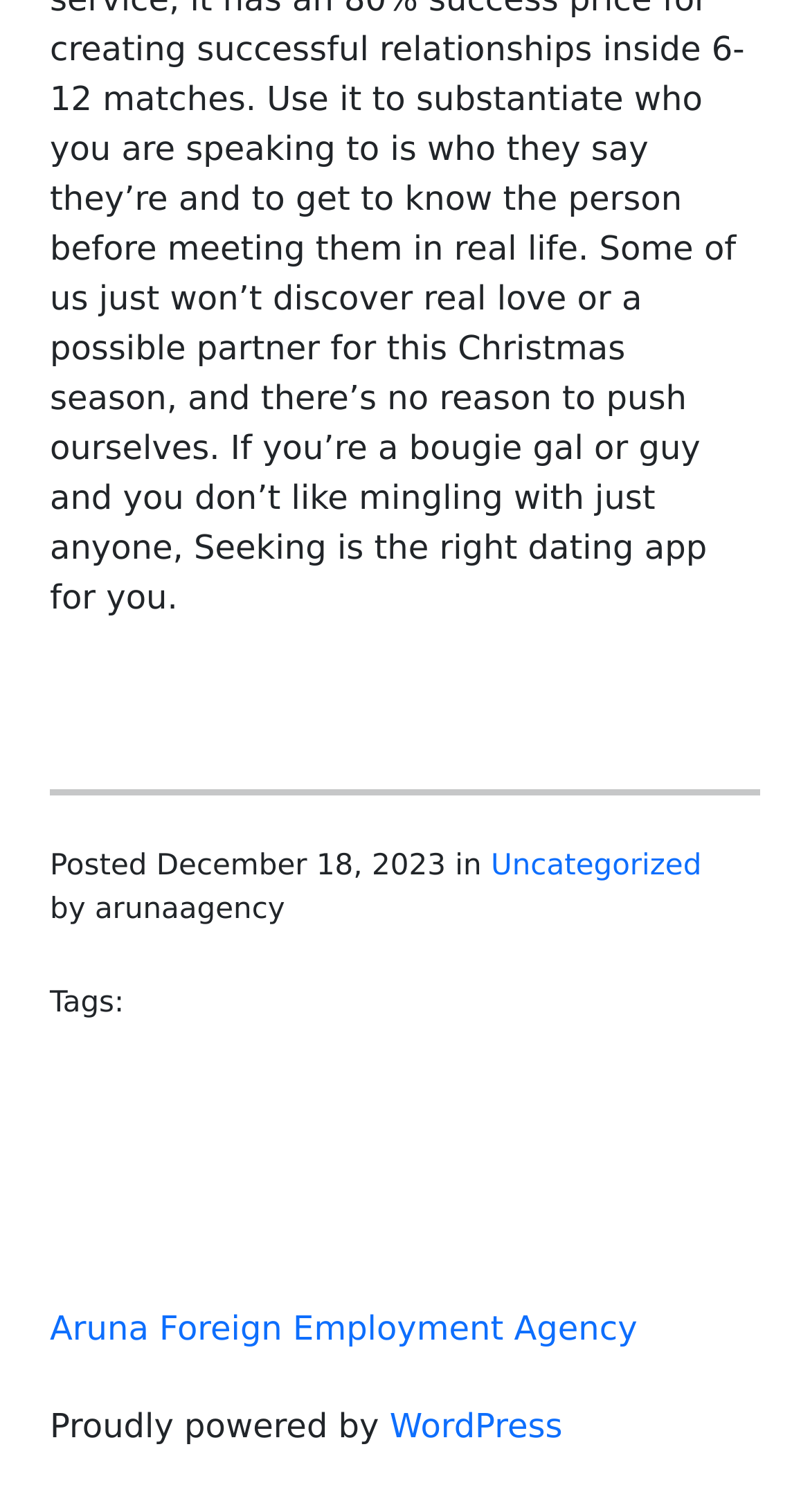Using the element description: "aria-label="UCPH on Futurity"", determine the bounding box coordinates for the specified UI element. The coordinates should be four float numbers between 0 and 1, [left, top, right, bottom].

None